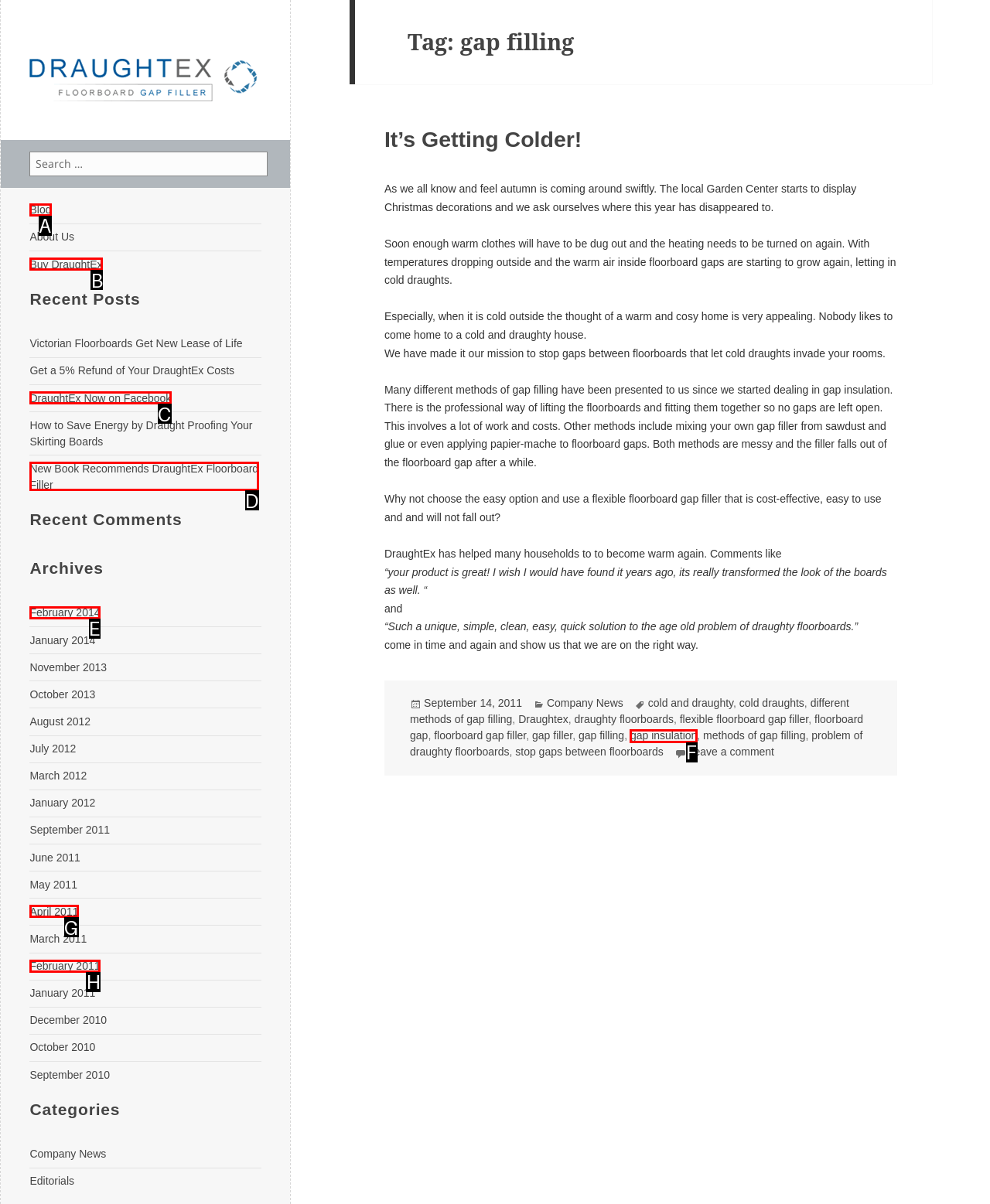Which choice should you pick to execute the task: View the archives for February 2014
Respond with the letter associated with the correct option only.

E